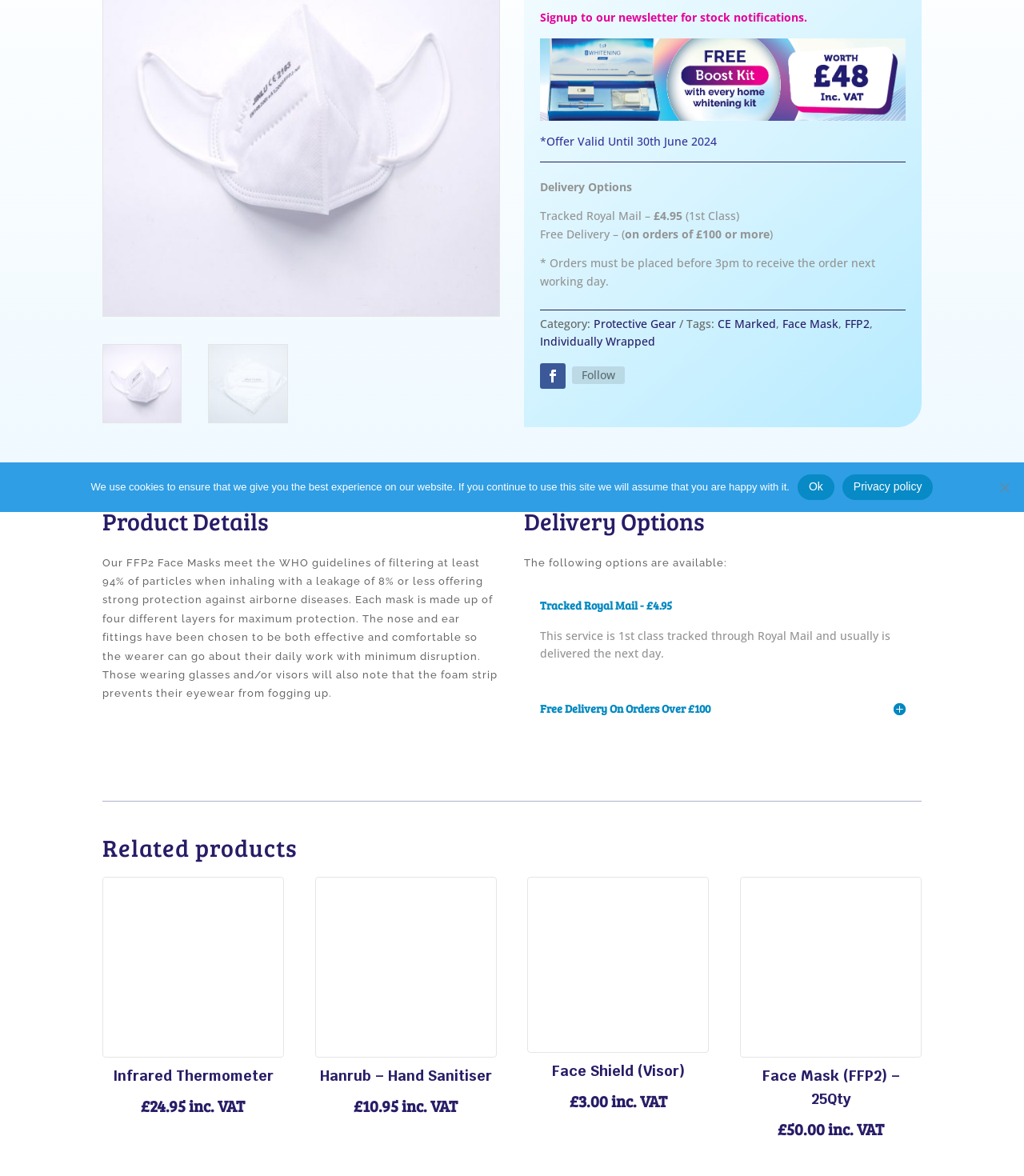Determine the bounding box coordinates of the UI element that matches the following description: "Tom Sachs". The coordinates should be four float numbers between 0 and 1 in the format [left, top, right, bottom].

None